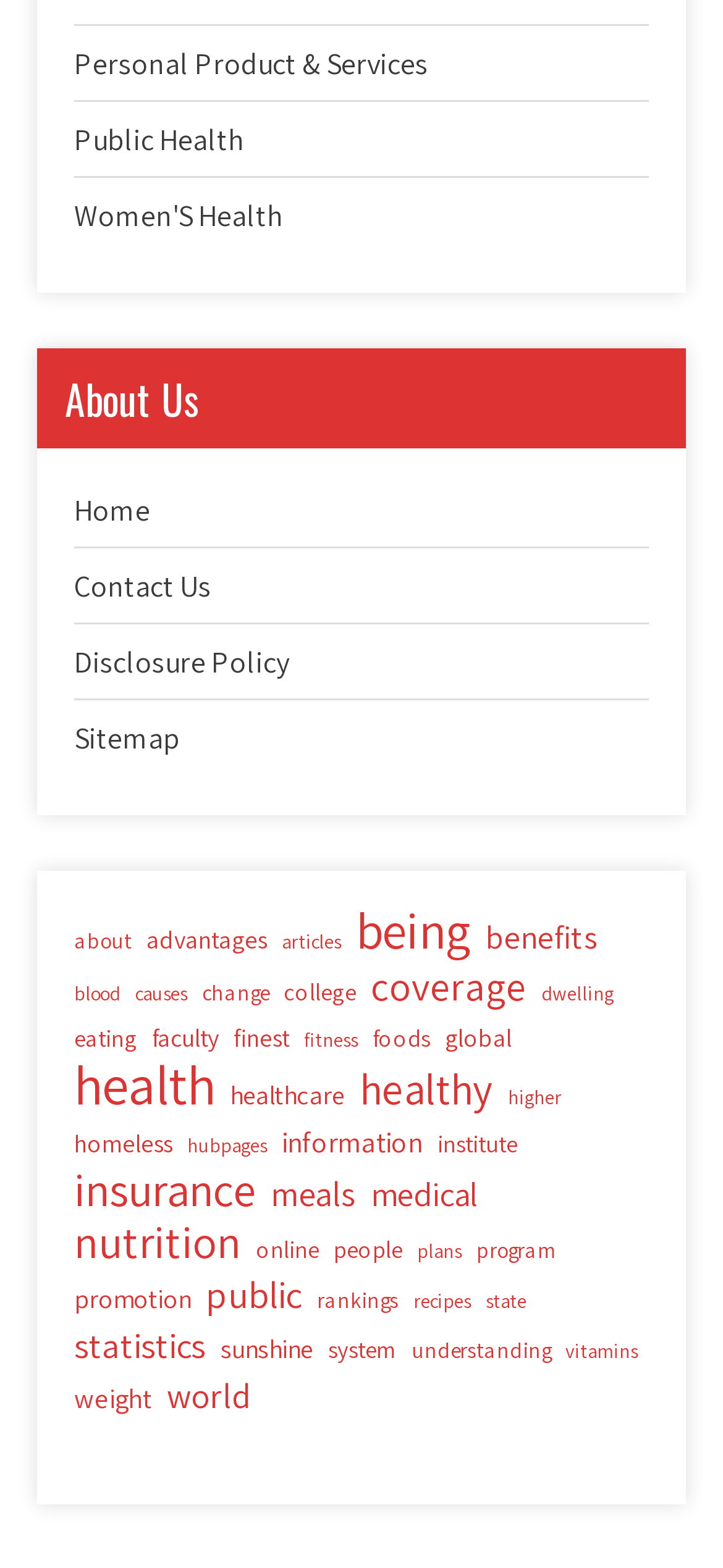How many links are there under 'Women'S Health'?
Please answer the question as detailed as possible.

I searched for links under 'Women'S Health' but did not find any. Therefore, there are 0 links under 'Women'S Health'.